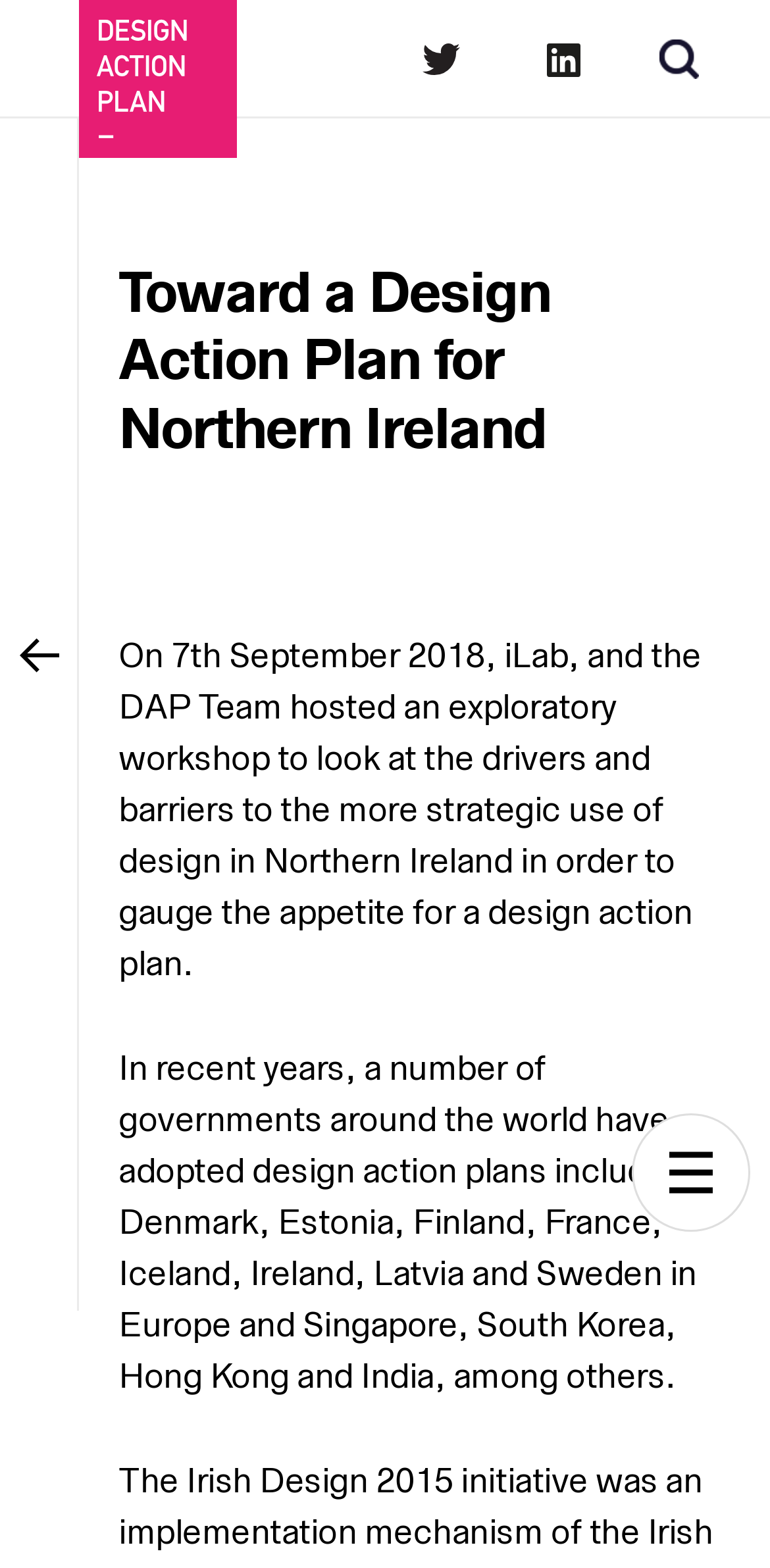What is the topic of the workshop mentioned?
Based on the image, provide your answer in one word or phrase.

Design action plan